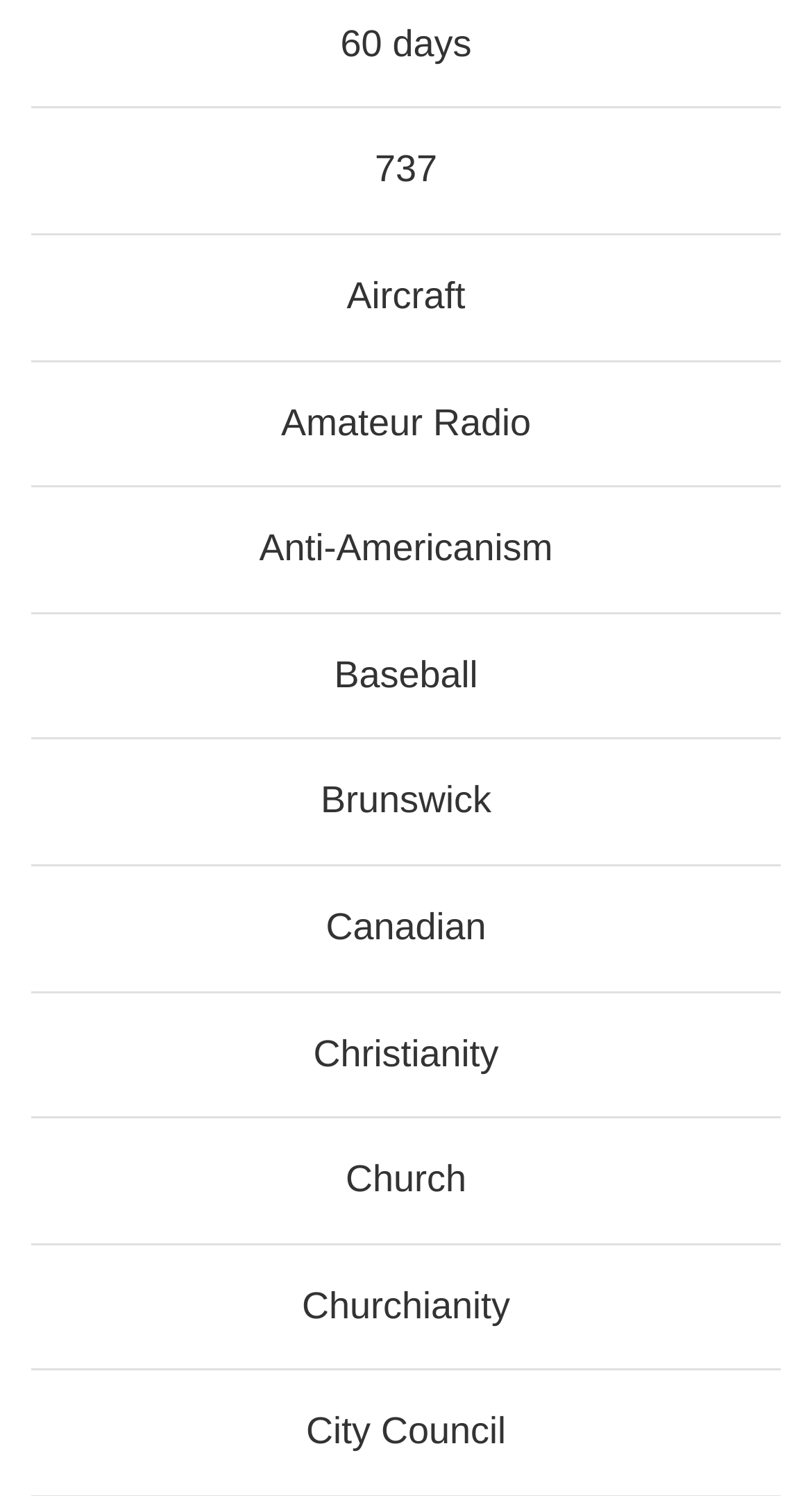Please find the bounding box coordinates of the clickable region needed to complete the following instruction: "explore Baseball". The bounding box coordinates must consist of four float numbers between 0 and 1, i.e., [left, top, right, bottom].

[0.411, 0.437, 0.589, 0.465]